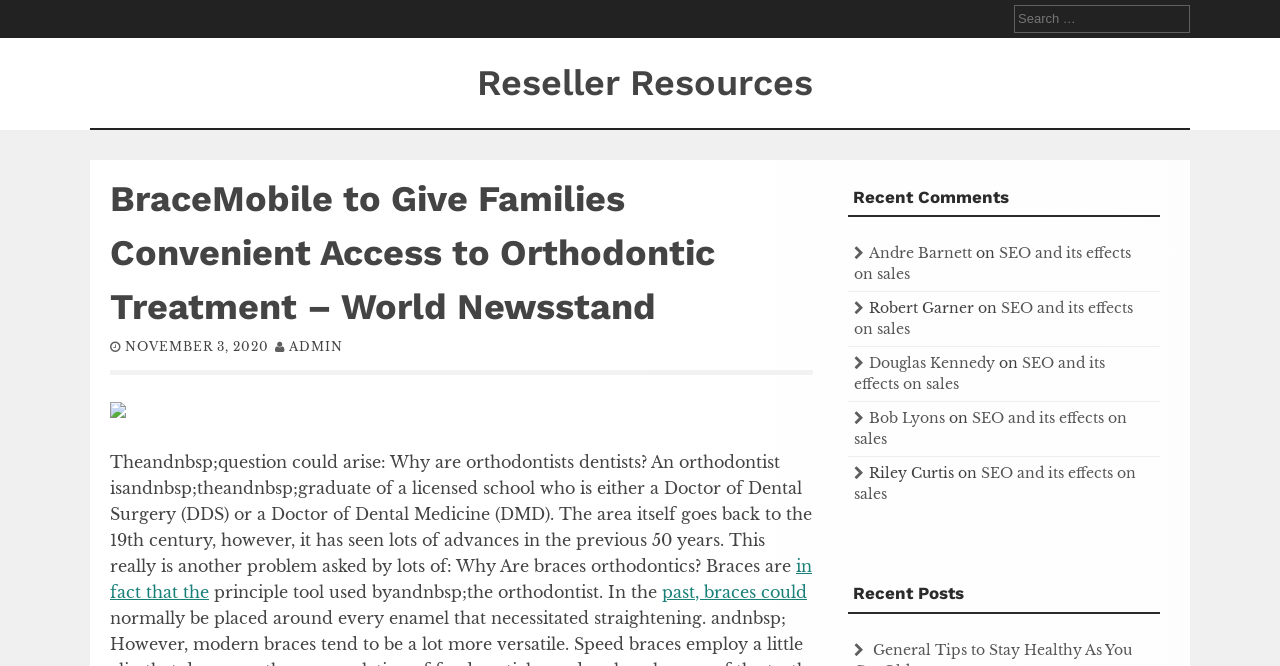Please determine the bounding box coordinates of the section I need to click to accomplish this instruction: "Read the article about orthodontic treatment".

[0.086, 0.678, 0.634, 0.864]